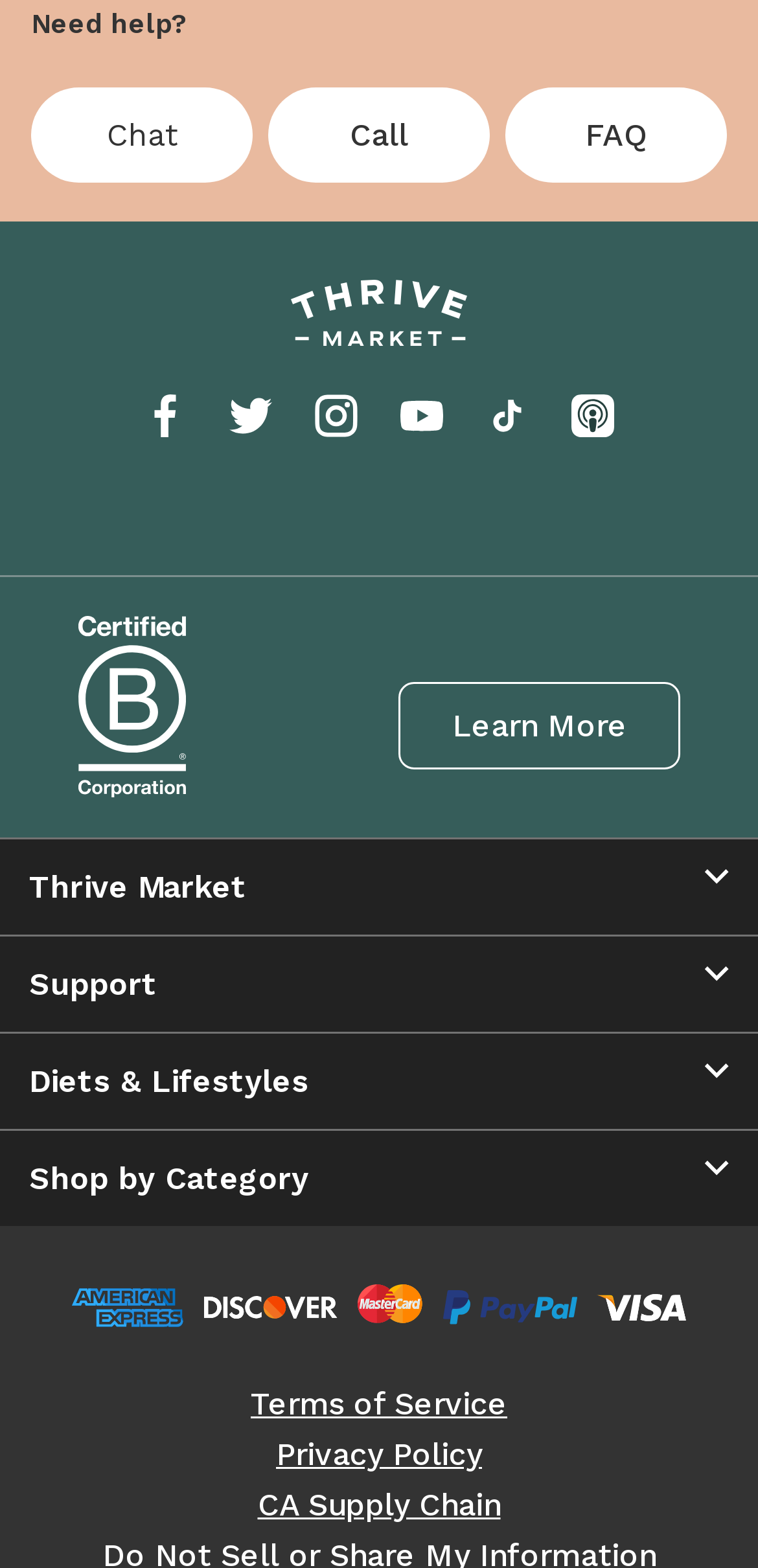What is the purpose of the button at the top?
Using the picture, provide a one-word or short phrase answer.

Chat